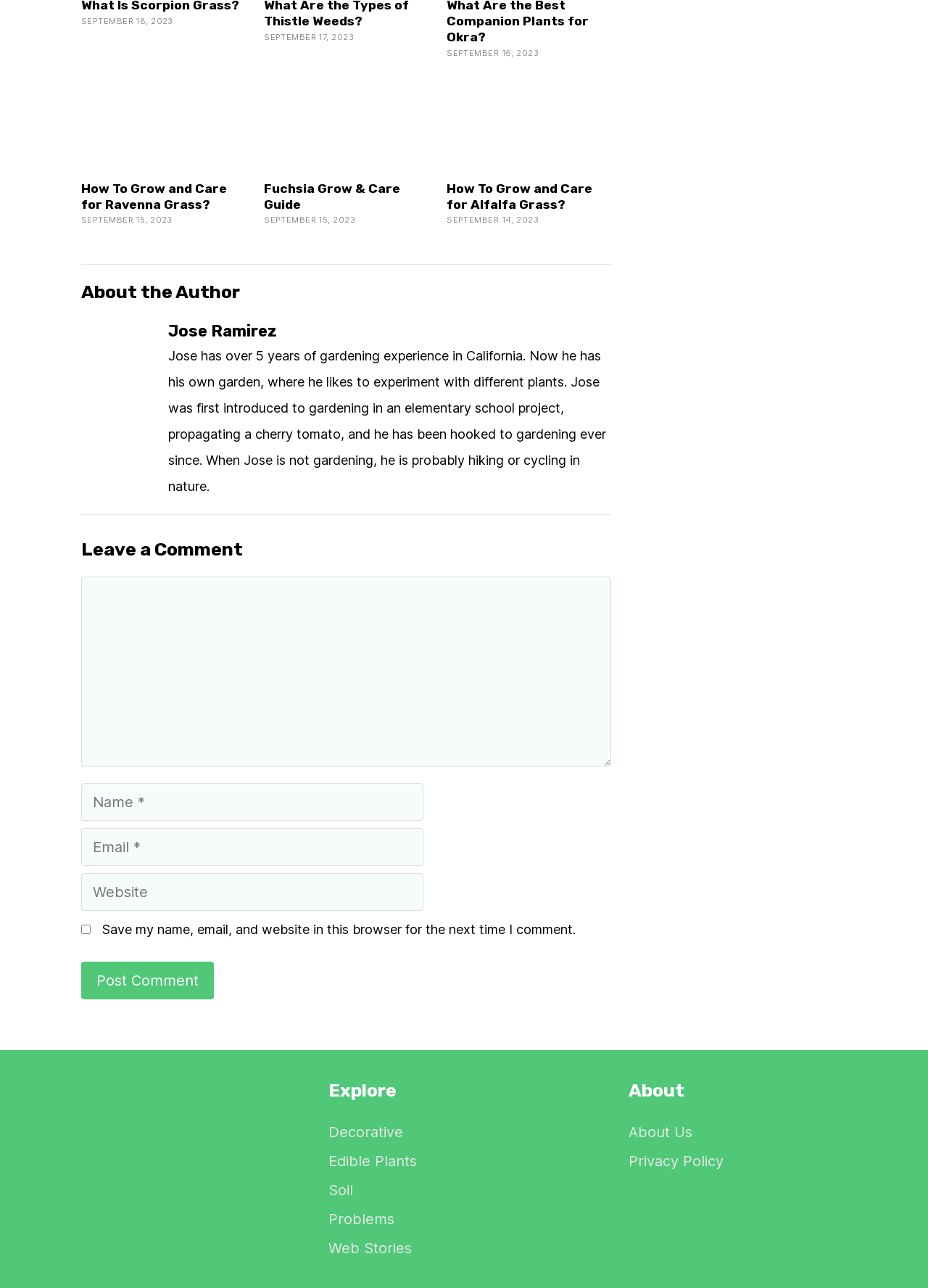Specify the bounding box coordinates of the area that needs to be clicked to achieve the following instruction: "Leave a comment".

[0.088, 0.417, 0.659, 0.437]